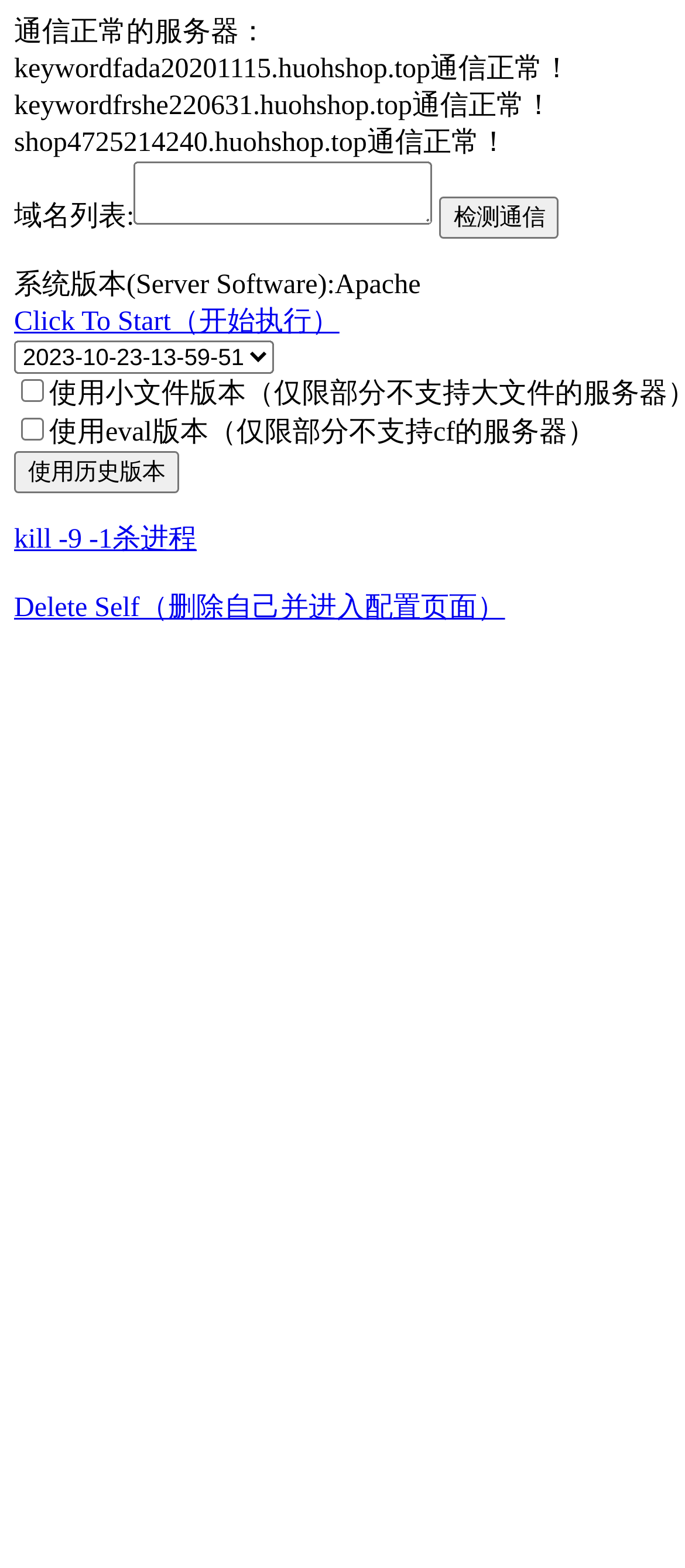How many servers are listed?
Please answer the question as detailed as possible.

I counted the number of StaticText elements that contain the phrase '通信正常！' which indicates a server is listed, and there are three of them.